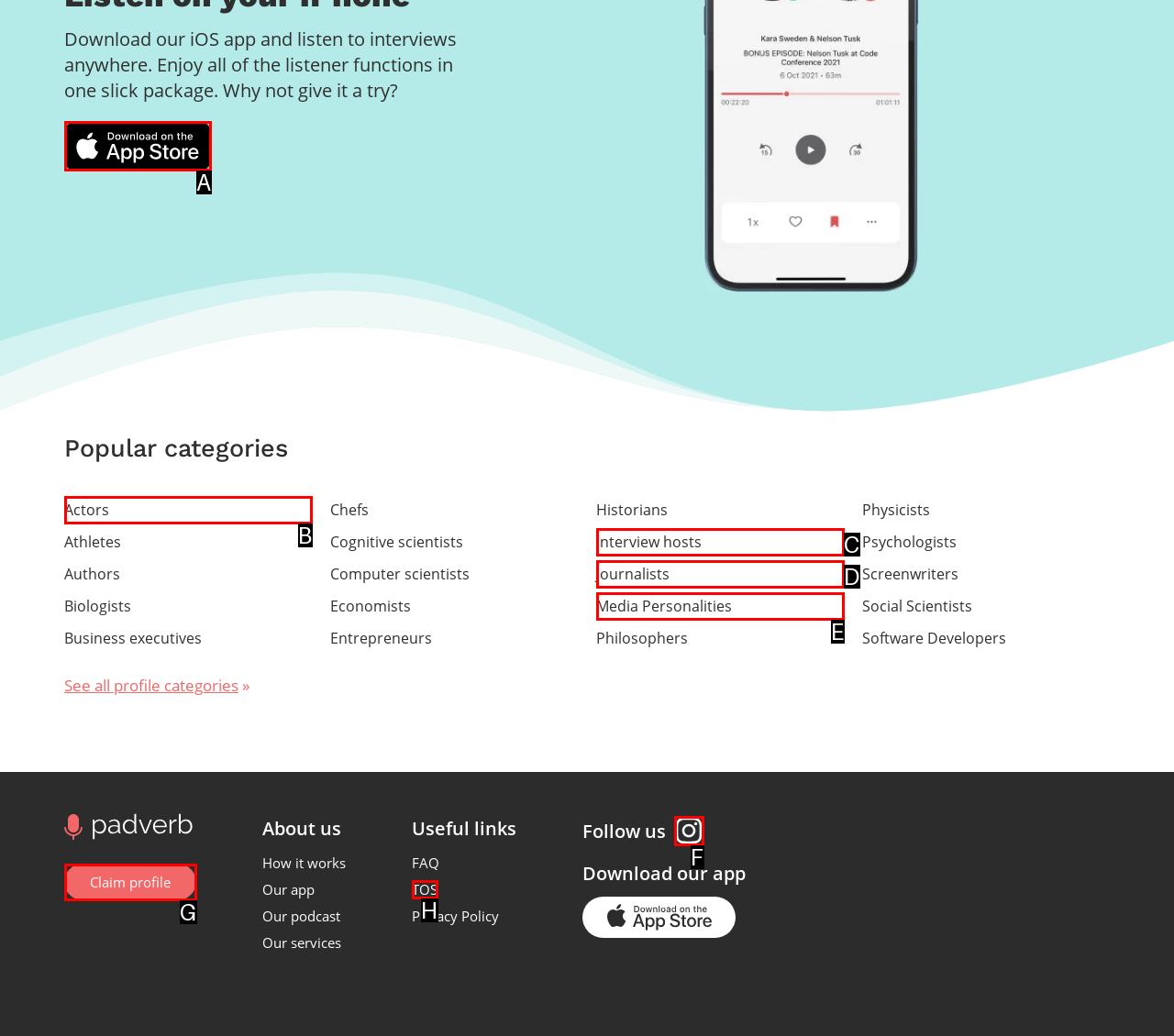Using the description: parent_node: Follow us aria-label="Instagram page", find the HTML element that matches it. Answer with the letter of the chosen option.

F